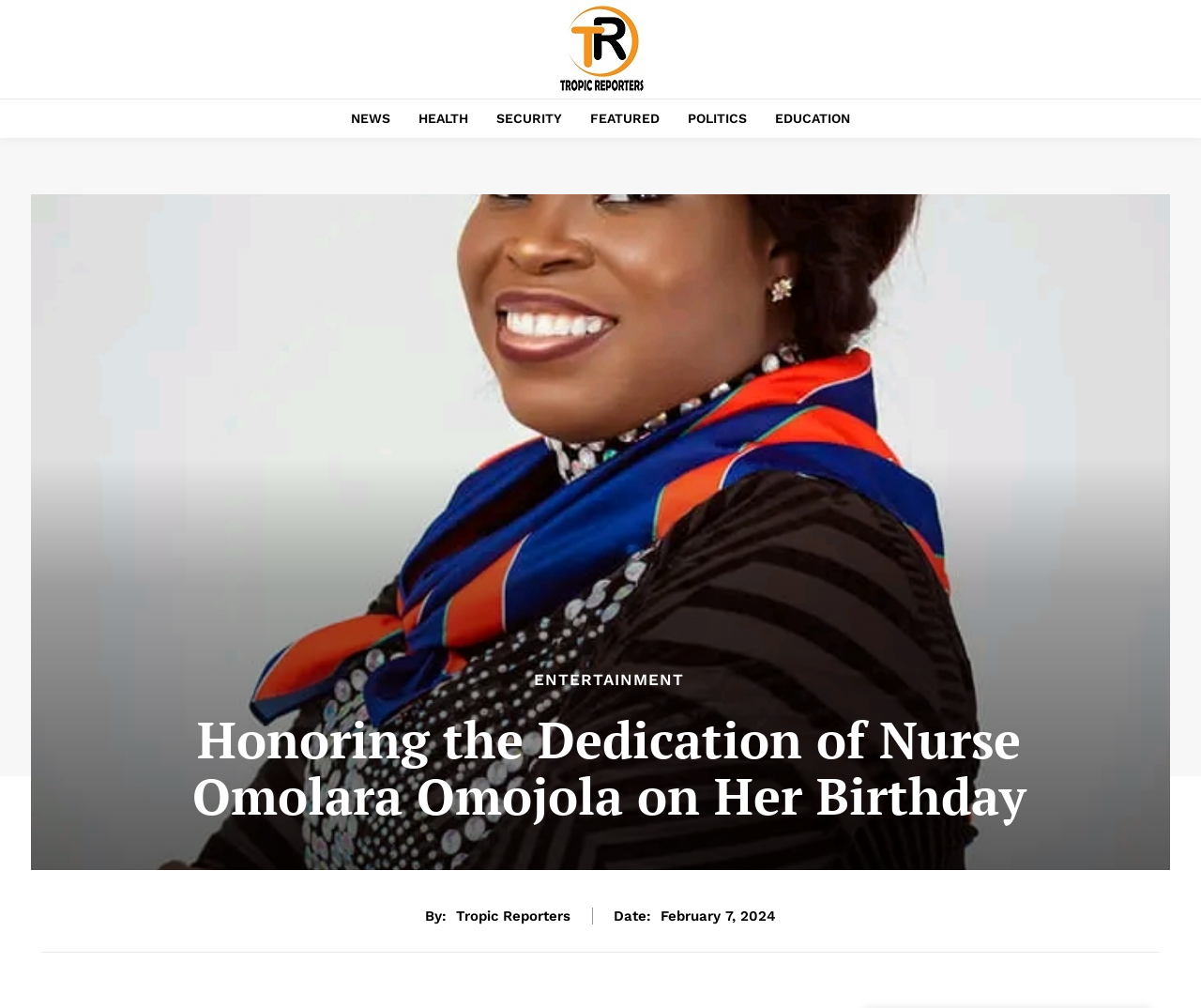Based on the element description Politics, identify the bounding box coordinates for the UI element. The coordinates should be in the format (top-left x, top-left y, bottom-right x, bottom-right y) and within the 0 to 1 range.

[0.565, 0.098, 0.63, 0.137]